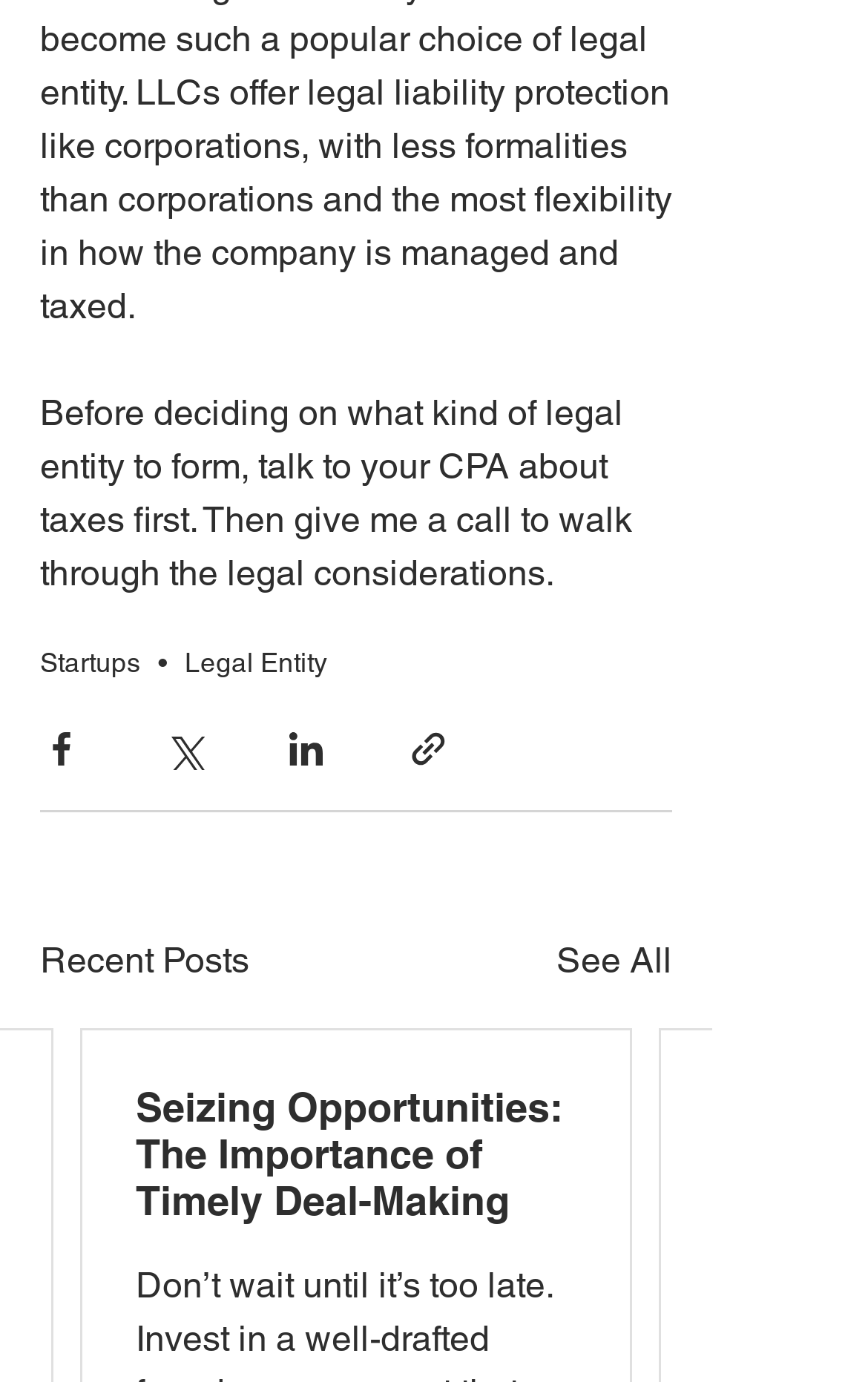Highlight the bounding box coordinates of the element you need to click to perform the following instruction: "Click on 'See All' to view more recent posts."

[0.641, 0.677, 0.774, 0.716]